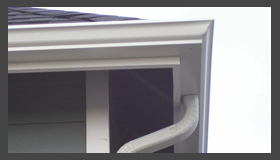What is the benefit of aluminum gutters?
Based on the screenshot, provide a one-word or short-phrase response.

Directs rainwater away